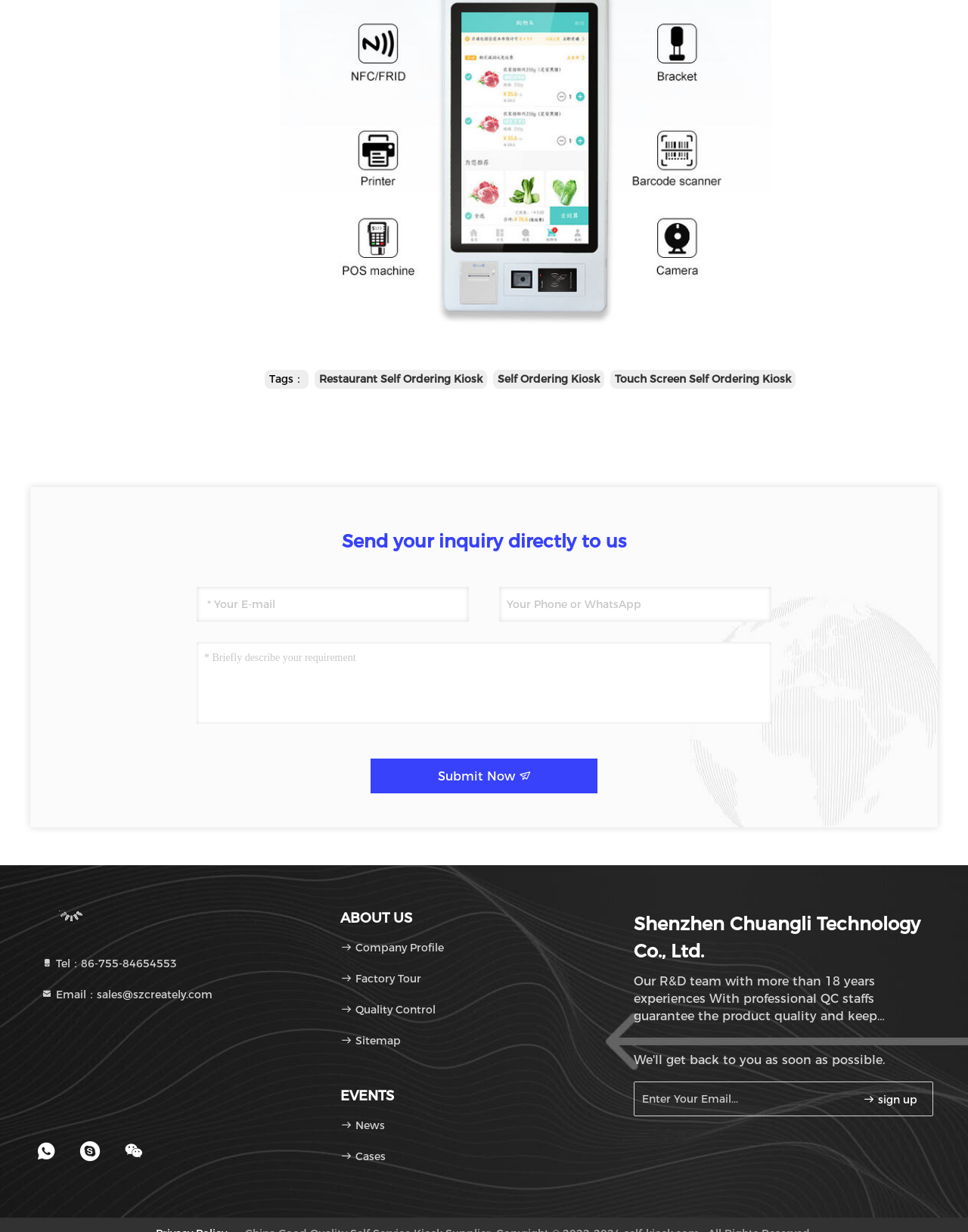What is the purpose of the form?
Based on the screenshot, respond with a single word or phrase.

To send an inquiry